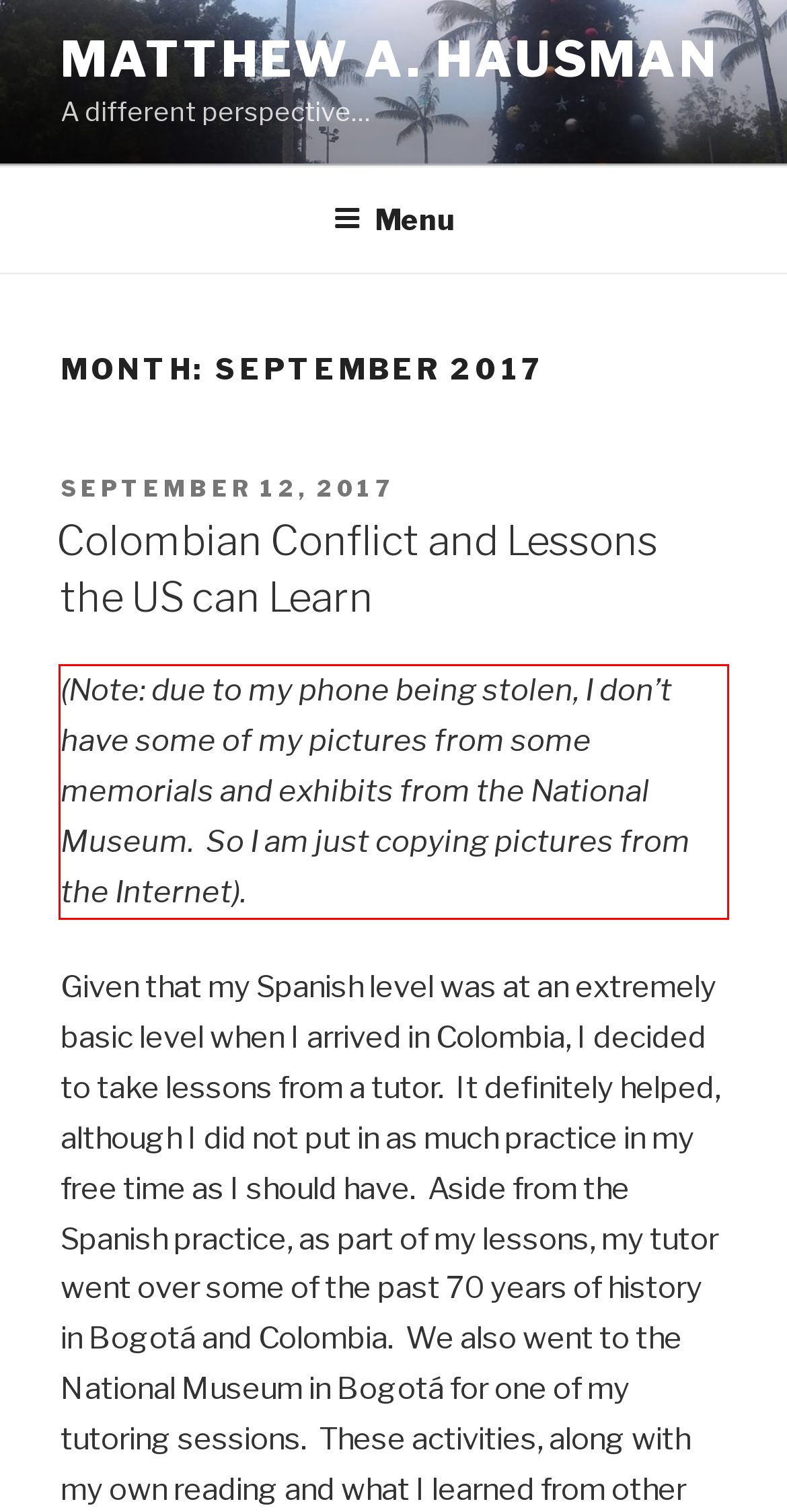Analyze the screenshot of the webpage that features a red bounding box and recognize the text content enclosed within this red bounding box.

(Note: due to my phone being stolen, I don’t have some of my pictures from some memorials and exhibits from the National Museum. So I am just copying pictures from the Internet).